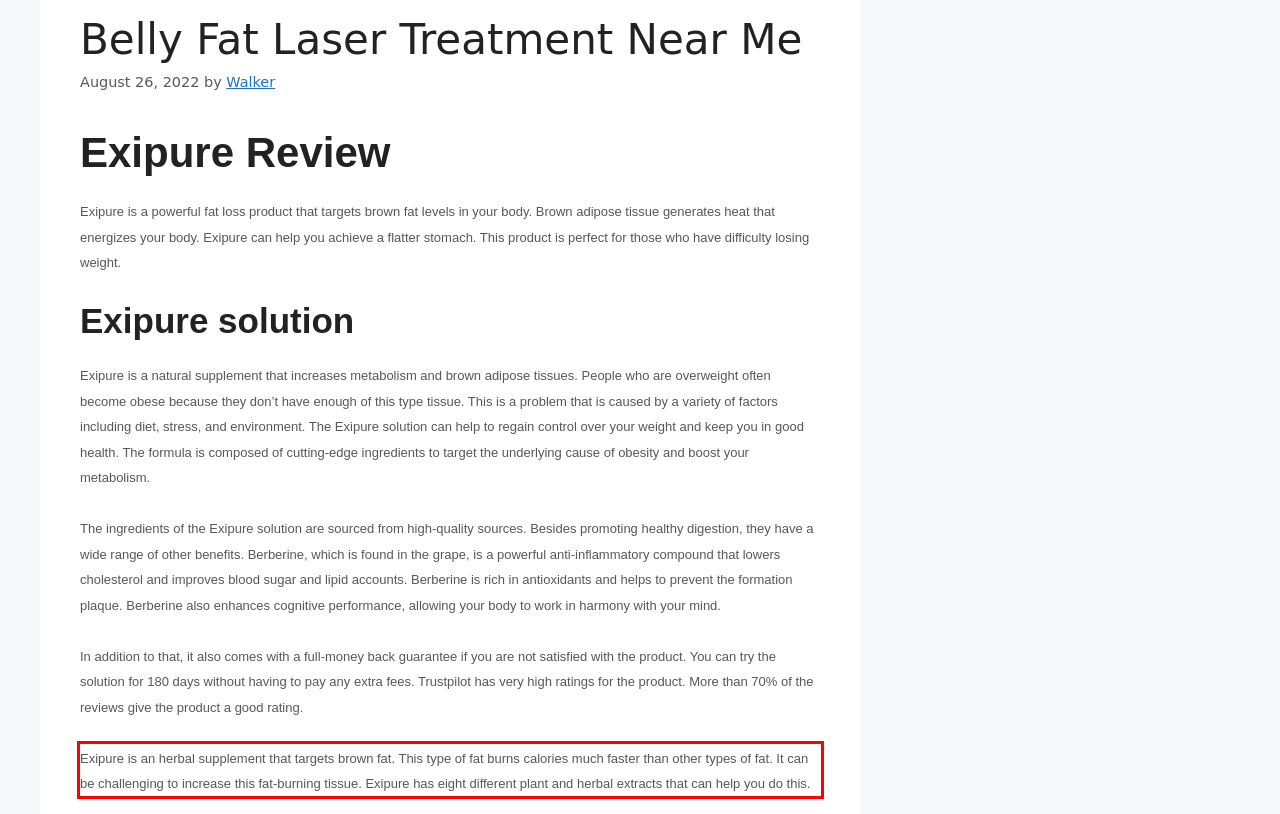Review the webpage screenshot provided, and perform OCR to extract the text from the red bounding box.

Exipure is an herbal supplement that targets brown fat. This type of fat burns calories much faster than other types of fat. It can be challenging to increase this fat-burning tissue. Exipure has eight different plant and herbal extracts that can help you do this.